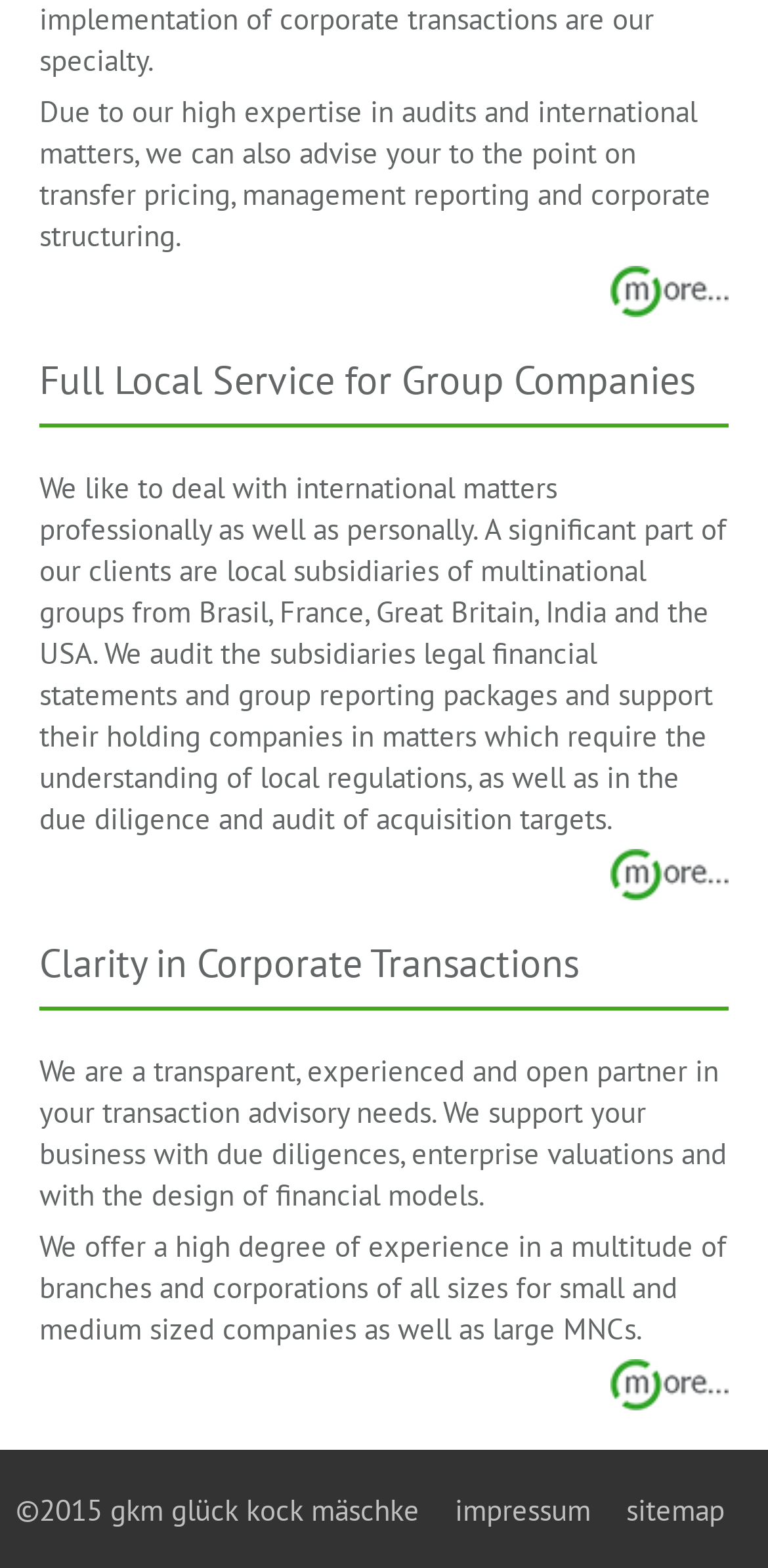Based on the description "Clarity in Corporate Transactions", find the bounding box of the specified UI element.

[0.051, 0.599, 0.949, 0.629]